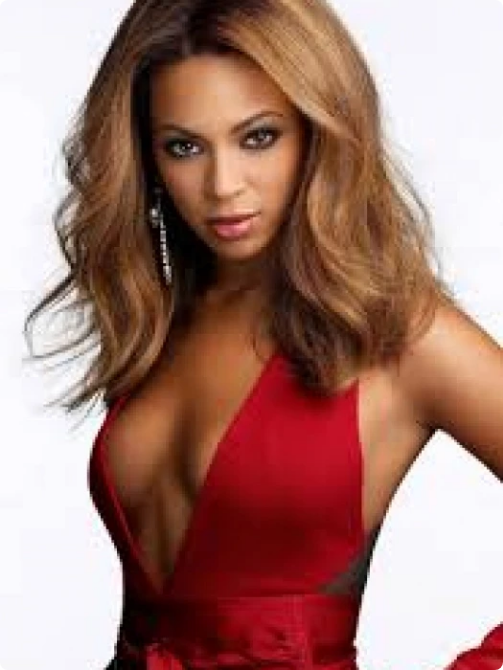Is the woman wearing a casual outfit?
We need a detailed and exhaustive answer to the question. Please elaborate.

The caption describes the woman's outfit as stunning and glamorous, with a plunging neckline, which suggests that she is wearing a formal or elegant outfit, rather than a casual one.